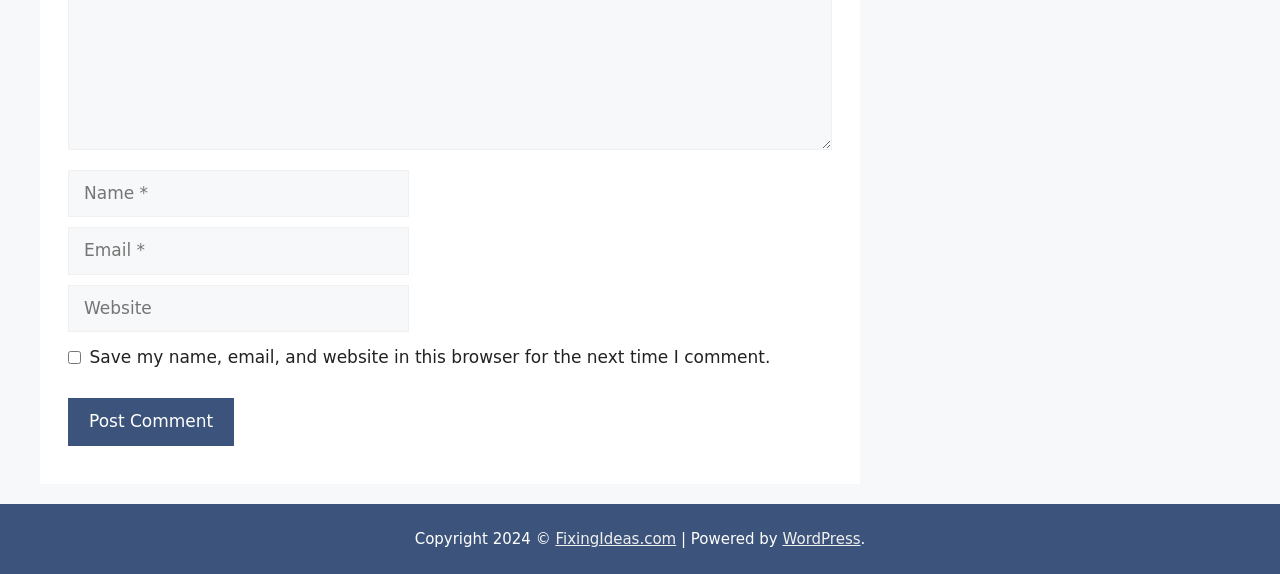Based on the element description: "parent_node: Comment name="email" placeholder="Email *"", identify the UI element and provide its bounding box coordinates. Use four float numbers between 0 and 1, [left, top, right, bottom].

[0.053, 0.396, 0.32, 0.478]